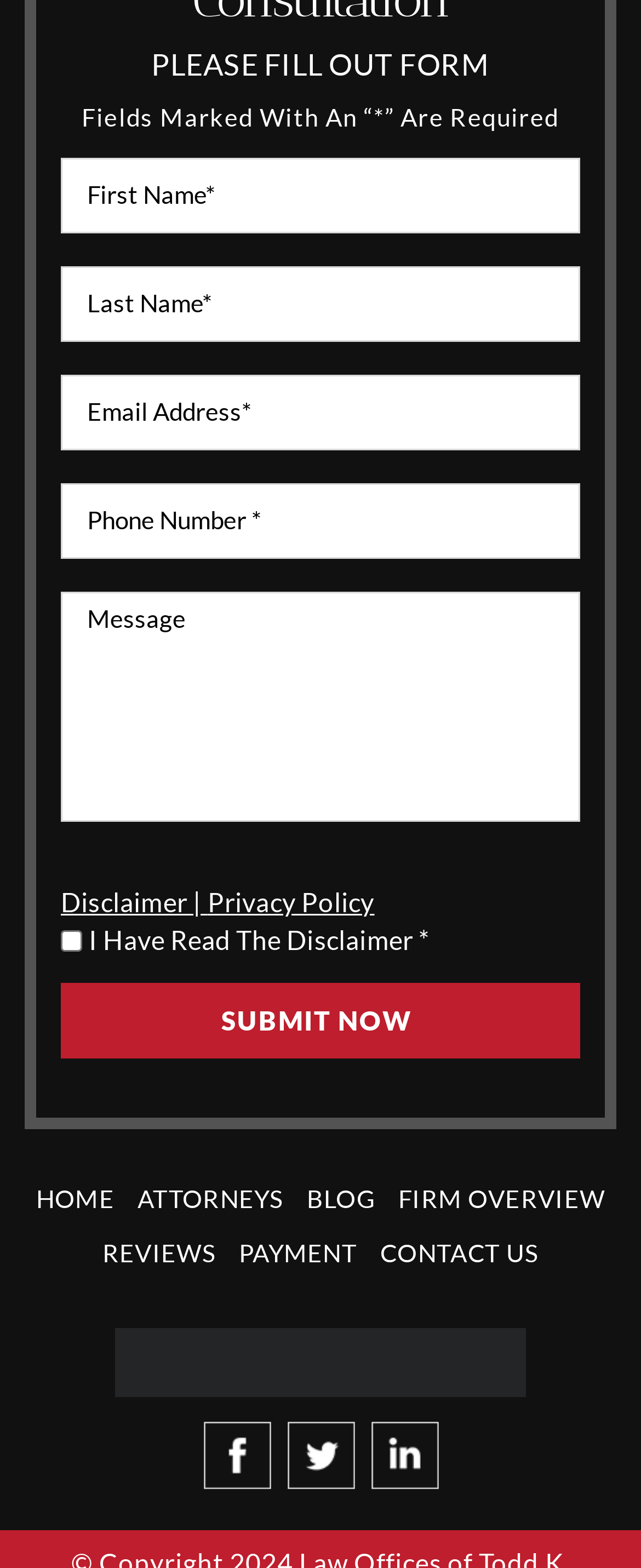Please specify the bounding box coordinates in the format (top-left x, top-left y, bottom-right x, bottom-right y), with values ranging from 0 to 1. Identify the bounding box for the UI component described as follows: name="input_11" placeholder="Last Name*"

[0.095, 0.169, 0.905, 0.218]